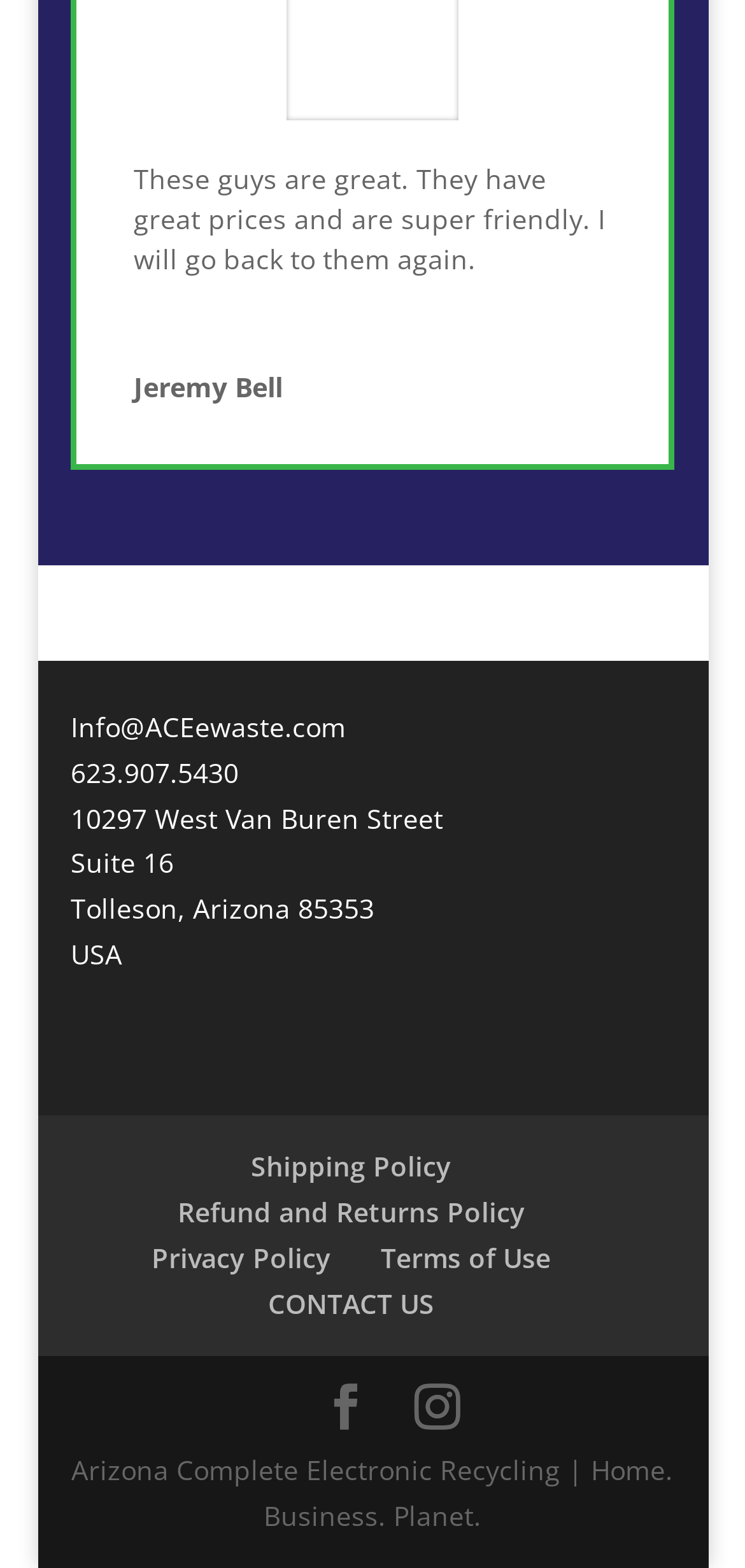Identify the bounding box coordinates for the element that needs to be clicked to fulfill this instruction: "Go to the previous page 'CPACC Study Guide'". Provide the coordinates in the format of four float numbers between 0 and 1: [left, top, right, bottom].

None